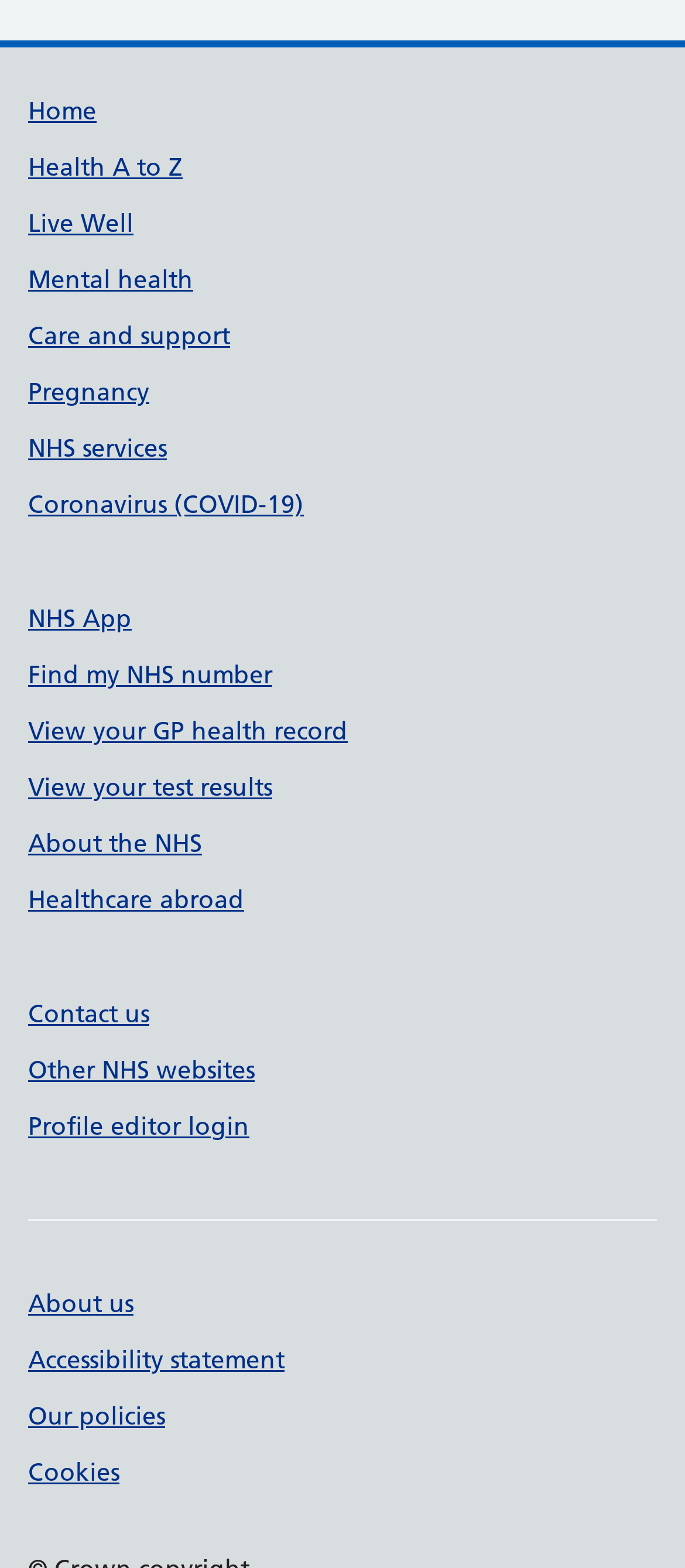Kindly provide the bounding box coordinates of the section you need to click on to fulfill the given instruction: "Learn about Mental health".

[0.041, 0.168, 0.282, 0.188]